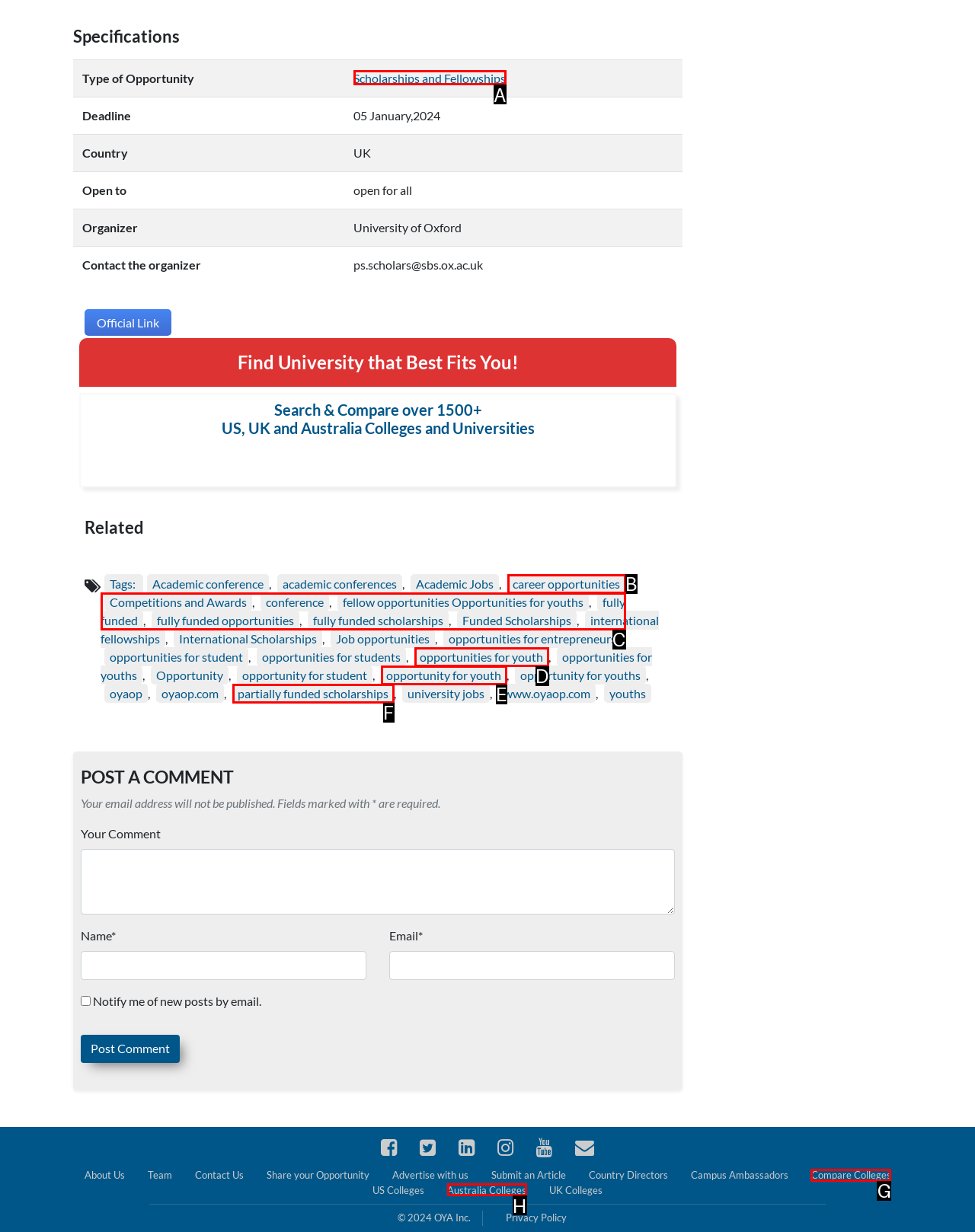Decide which letter you need to select to fulfill the task: Click on the 'Scholarships and Fellowships' link
Answer with the letter that matches the correct option directly.

A